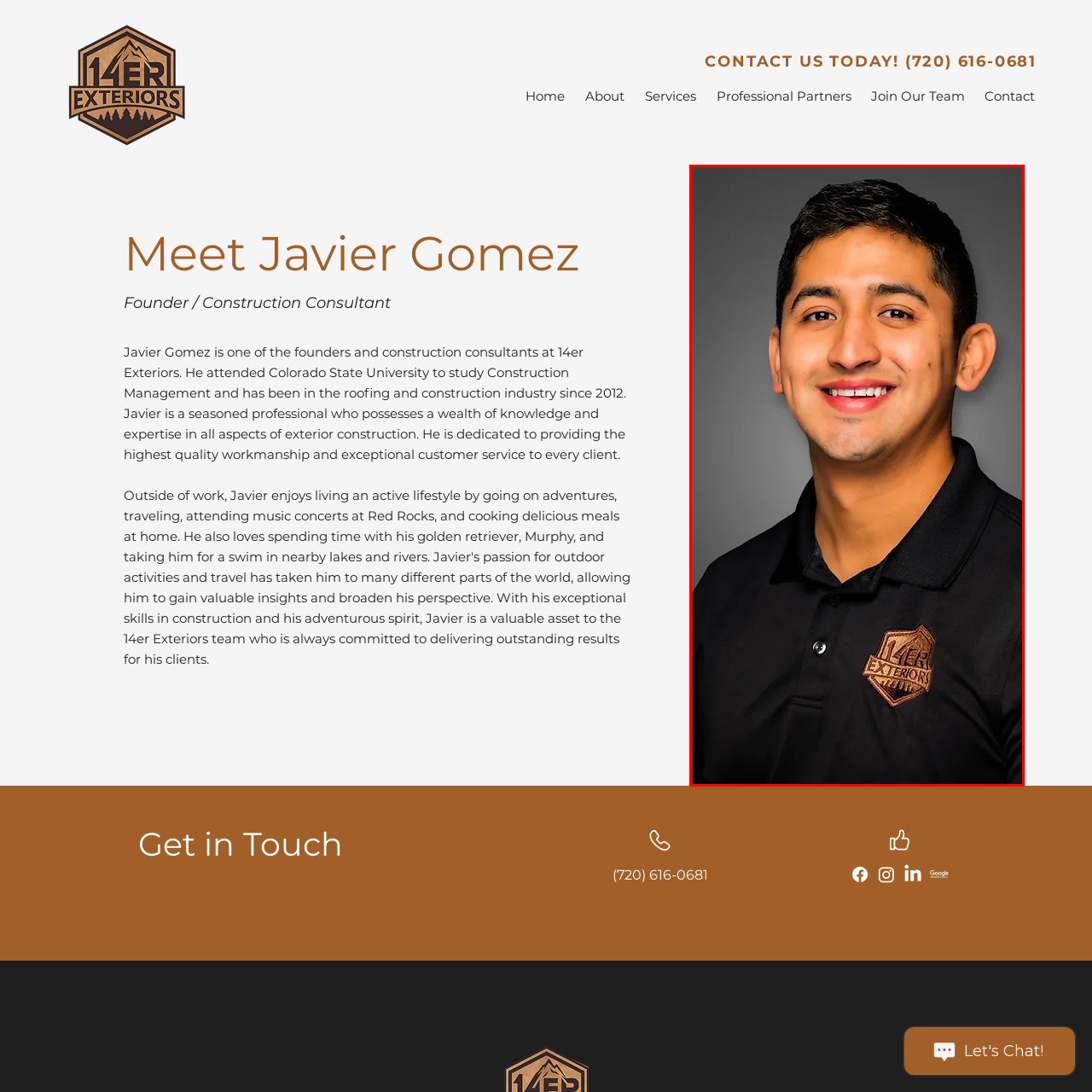What is the background of the image?
Focus on the area within the red boundary in the image and answer the question with one word or a short phrase.

soft gradient